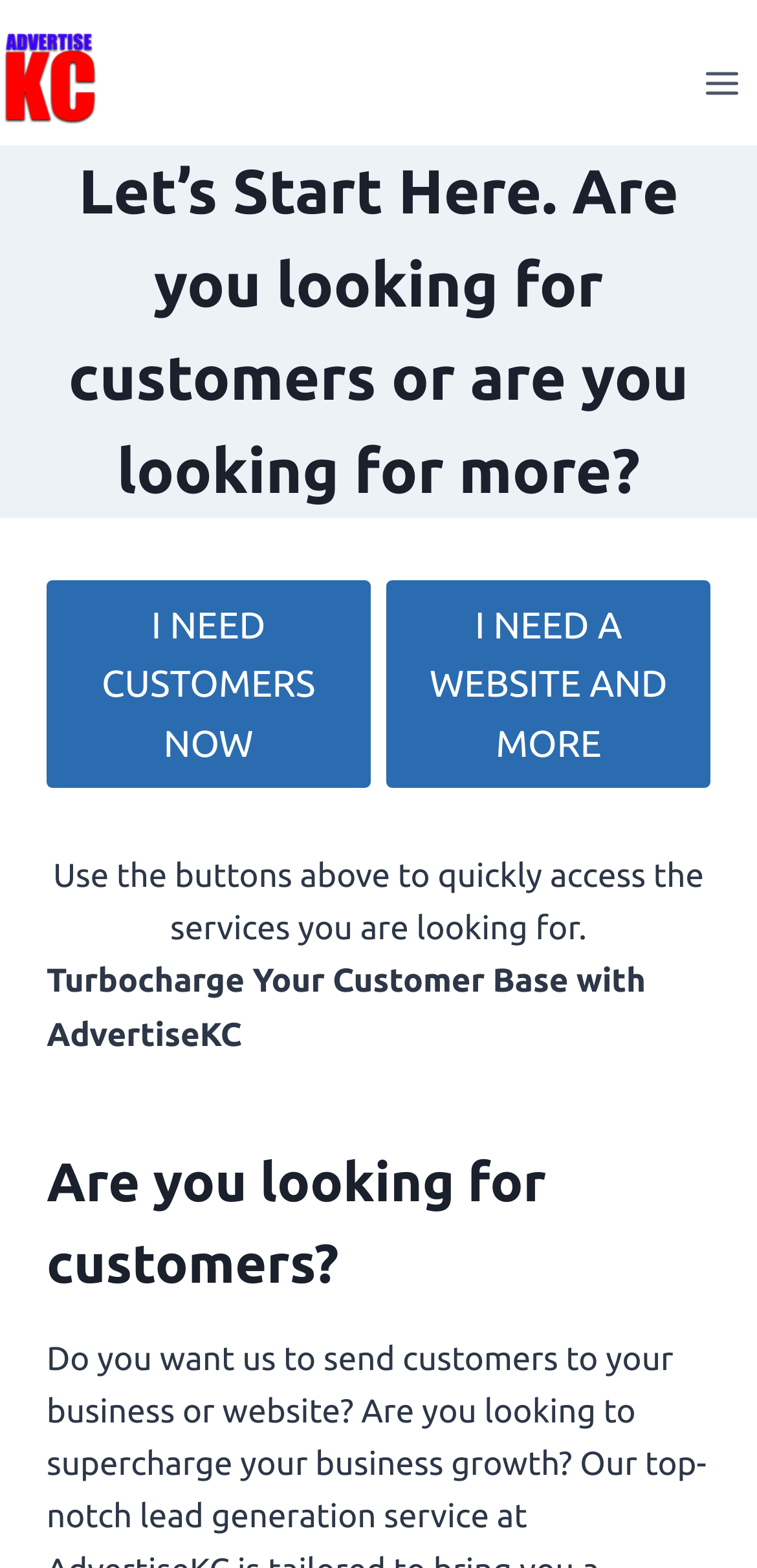What are the two options for customers?
From the image, respond using a single word or phrase.

I NEED CUSTOMERS NOW, I NEED A WEBSITE AND MORE